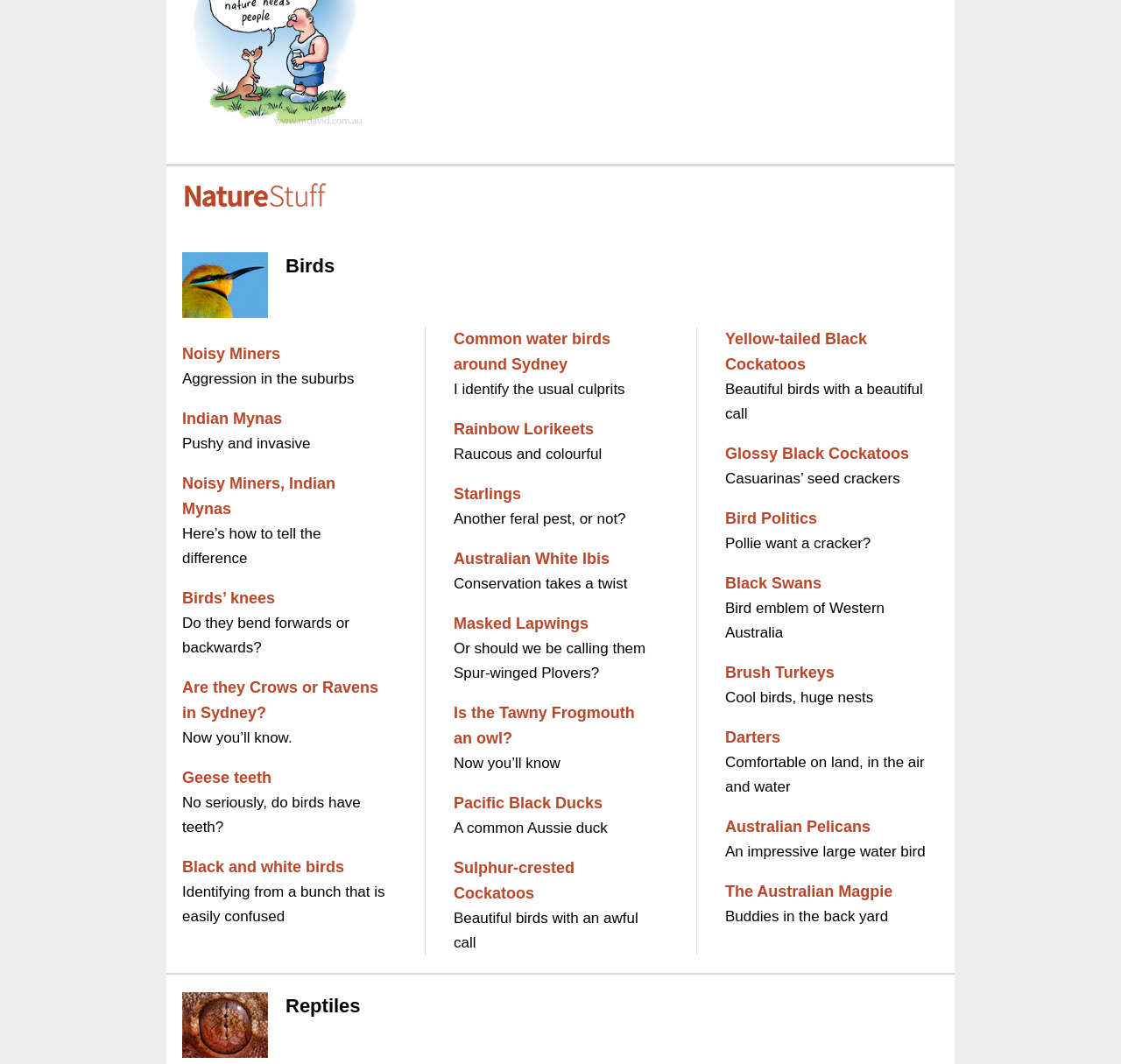Locate the bounding box coordinates of the element that should be clicked to fulfill the instruction: "Explore the difference between Noisy Miners and Indian Mynas".

[0.162, 0.446, 0.299, 0.486]